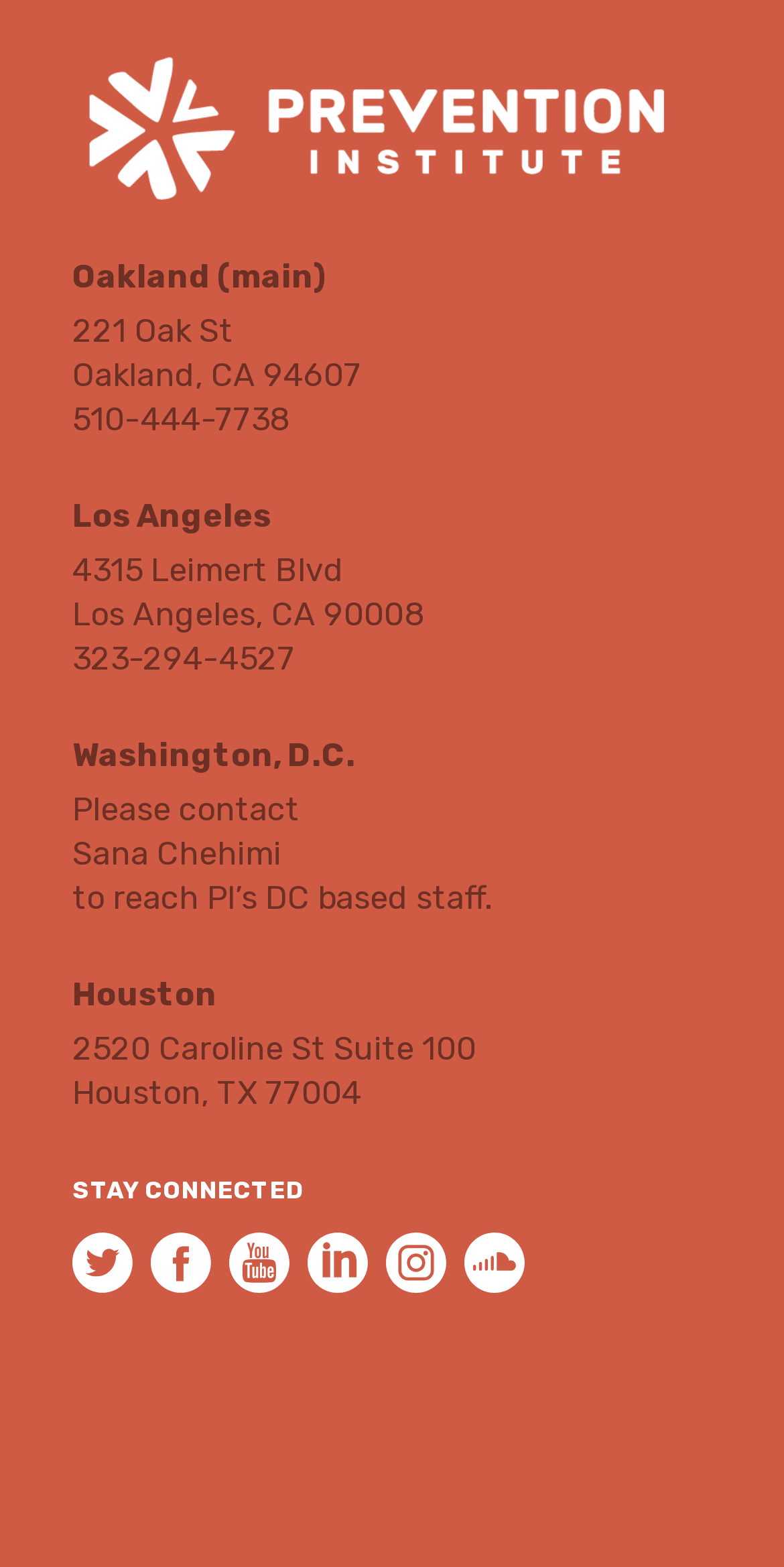What is the phone number of the Los Angeles location?
Give a one-word or short phrase answer based on the image.

323-294-4527